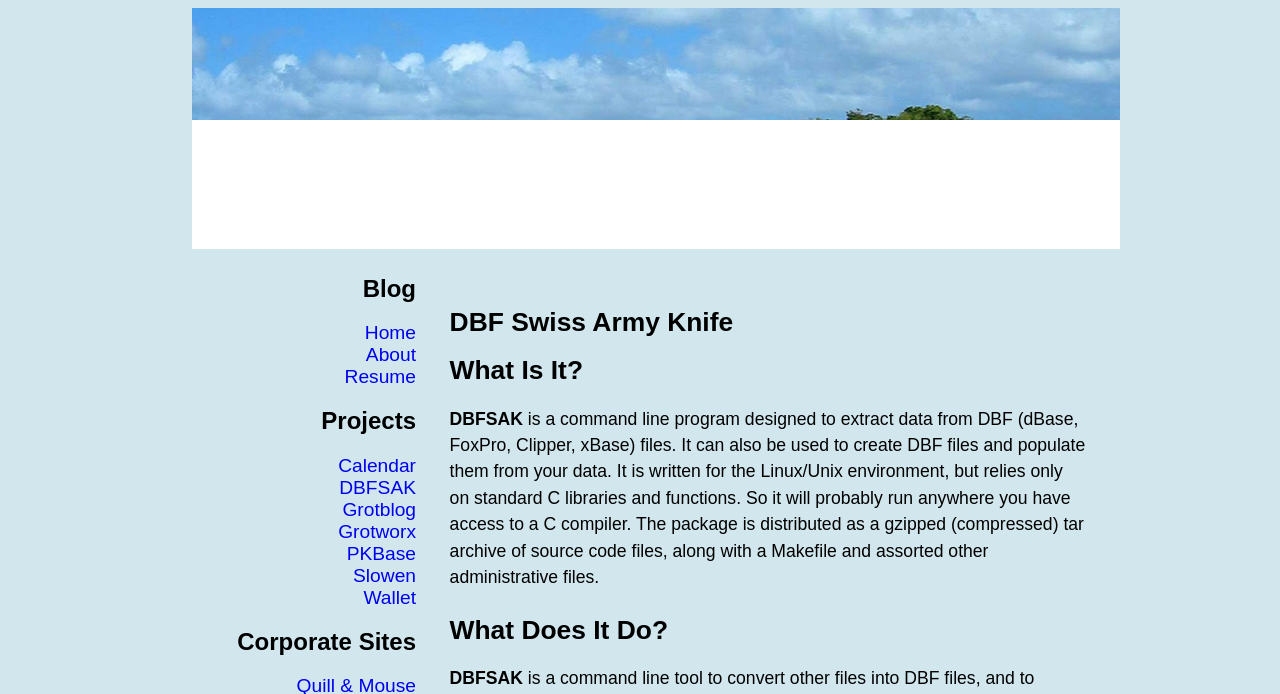Please determine the bounding box coordinates of the section I need to click to accomplish this instruction: "view resume".

[0.269, 0.528, 0.325, 0.558]